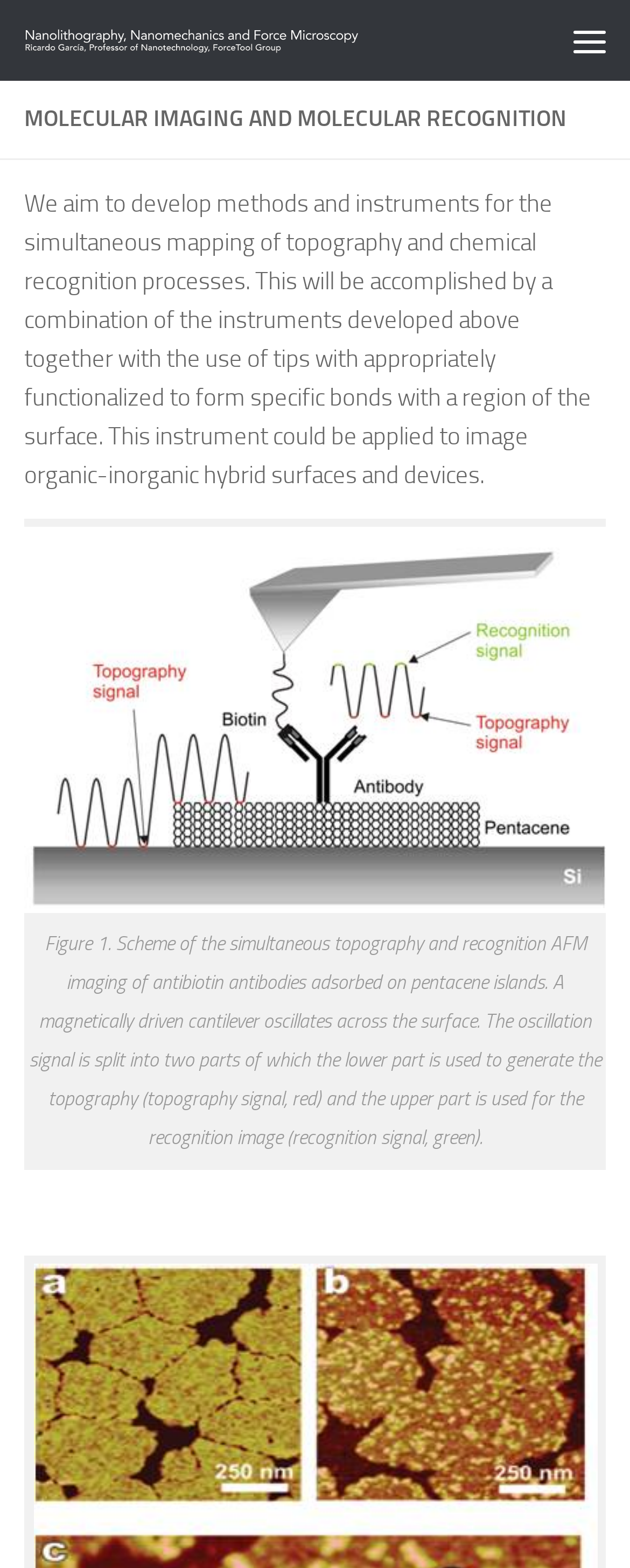What is shown in Figure 1?
Please provide a comprehensive answer based on the details in the screenshot.

Figure 1 is a scheme of the simultaneous topography and recognition AFM imaging of antibiotin antibodies adsorbed on pentacene islands, which involves a magnetically driven cantilever oscillating across the surface.